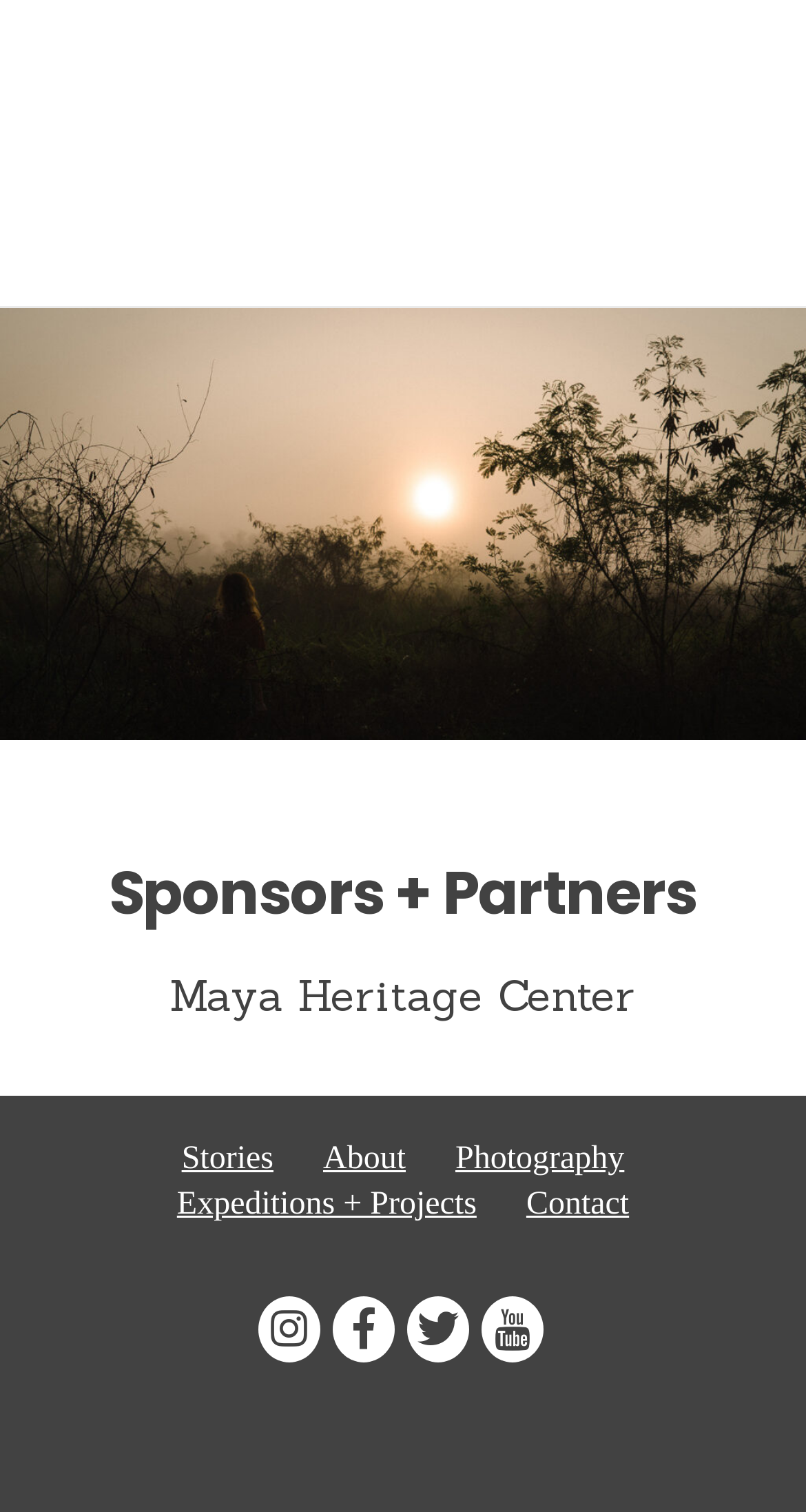Identify the bounding box of the HTML element described here: "Expeditions + Projects". Provide the coordinates as four float numbers between 0 and 1: [left, top, right, bottom].

[0.22, 0.785, 0.591, 0.808]